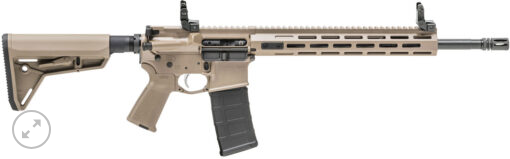Explain what is happening in the image with as much detail as possible.

The image showcases the Springfield Saint Rifle ST916556FDEFFH, chambered in 5.56 NATO. This semi-automatic rifle features a 16-inch barrel and comes equipped with a Magpul MOE stock and a Flat Dark Earth (FDE) finish. The design emphasizes both performance and durability, characteristic of the robust 7075 T6 aluminum construction. 

Visible are the integral mounting points on the handguard for various accessories, along with a magazine presenting a 30-round capacity. The rifle includes low-profile flip-up sights, catering to versatility in different shooting scenarios. Its modern aesthetic and tactical features make it ideal for various applications, whether in the field or at the range. The Springfield Saint embodies the refinement and innovation of the classic AR-15 design, ensuring reliability and effective performance.